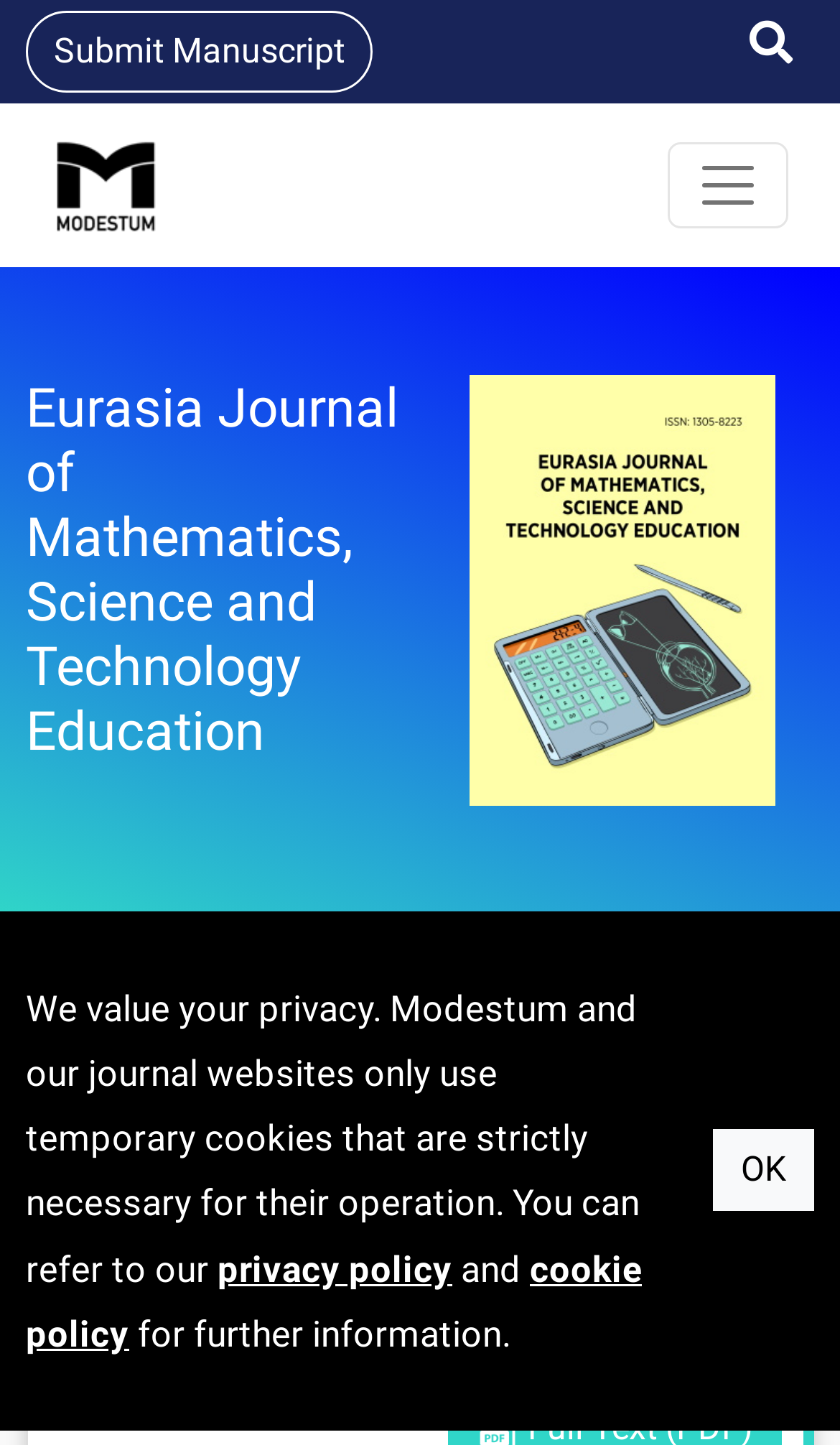Please determine the bounding box coordinates for the element that should be clicked to follow these instructions: "View previous article".

[0.797, 0.662, 0.879, 0.705]